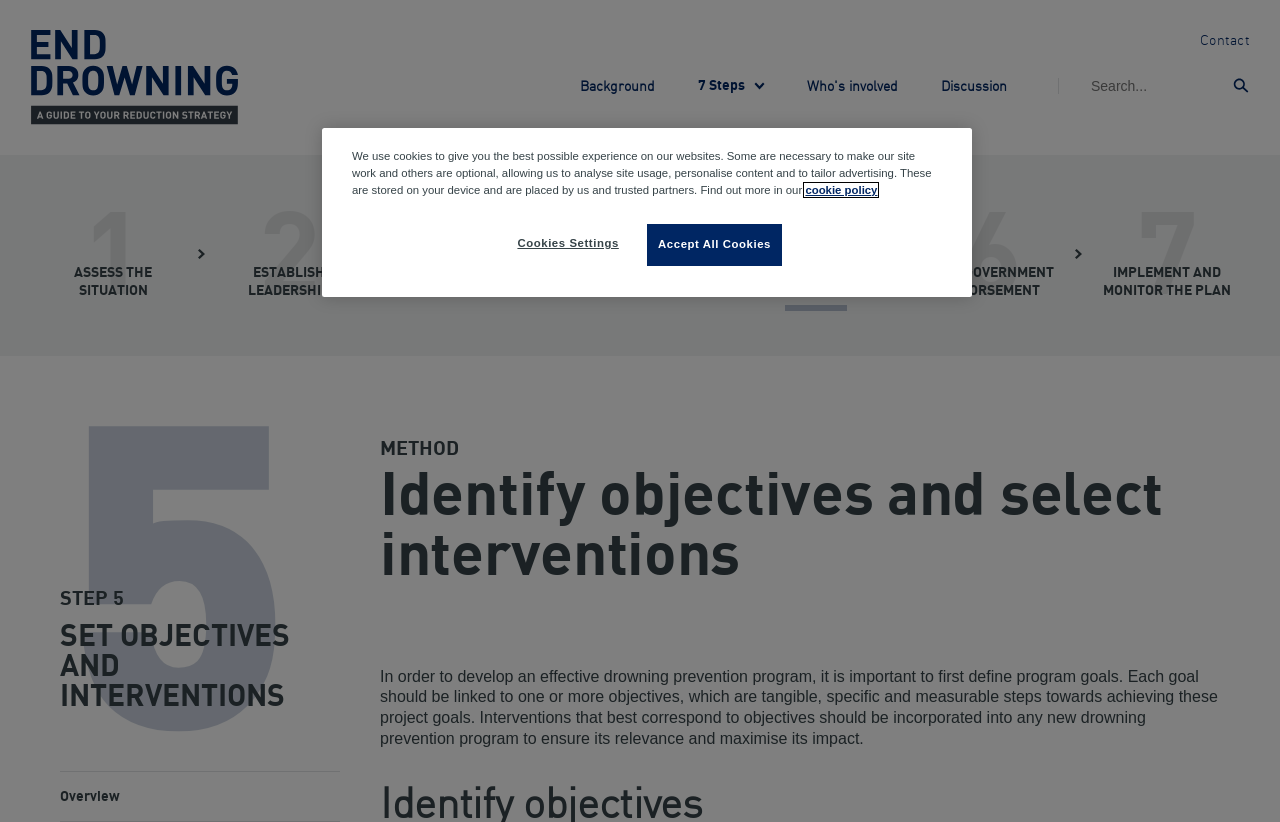Predict the bounding box of the UI element based on this description: "Accept All Cookies".

[0.505, 0.273, 0.611, 0.324]